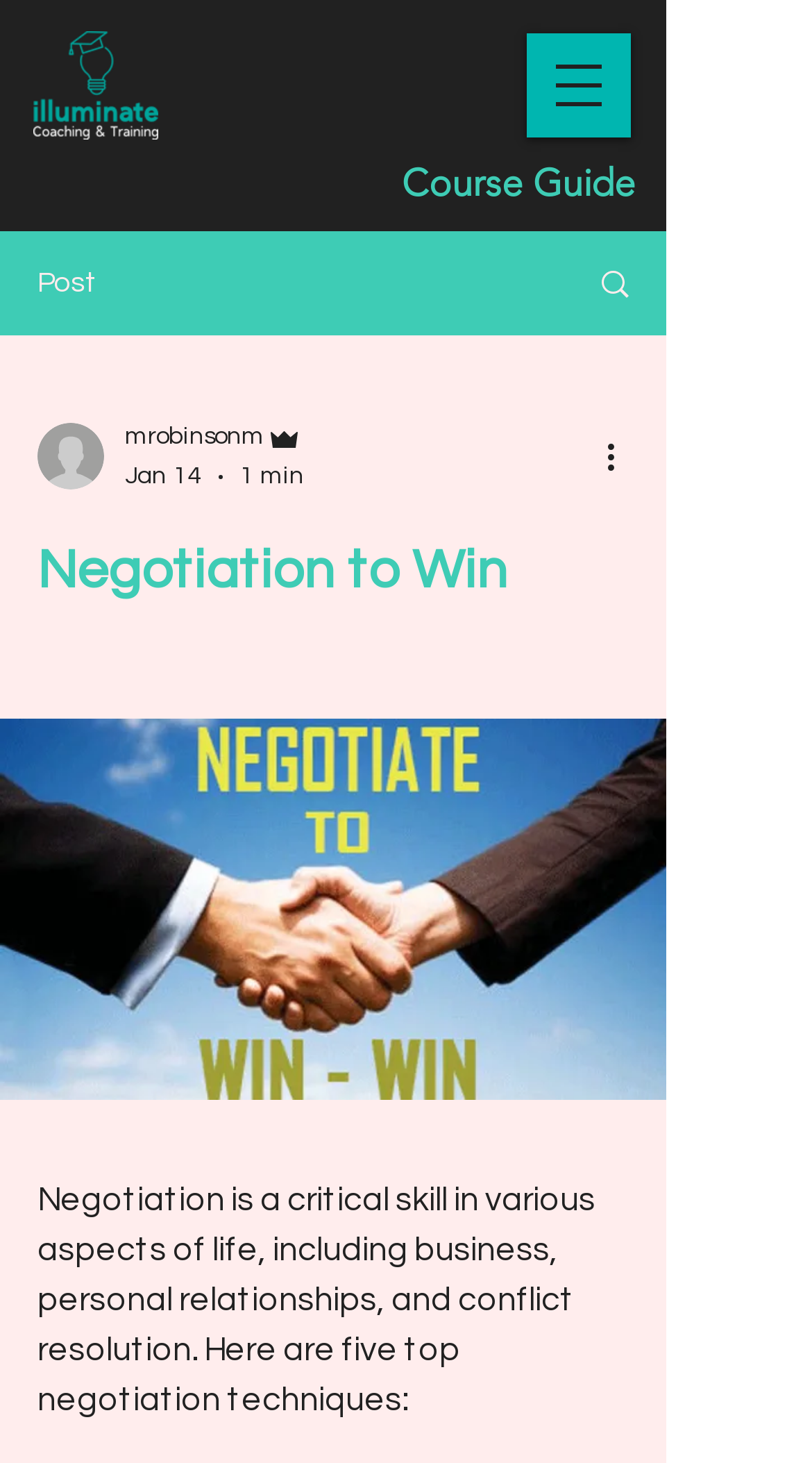Provide the bounding box coordinates of the HTML element described by the text: "aria-label="More actions"".

[0.738, 0.295, 0.8, 0.329]